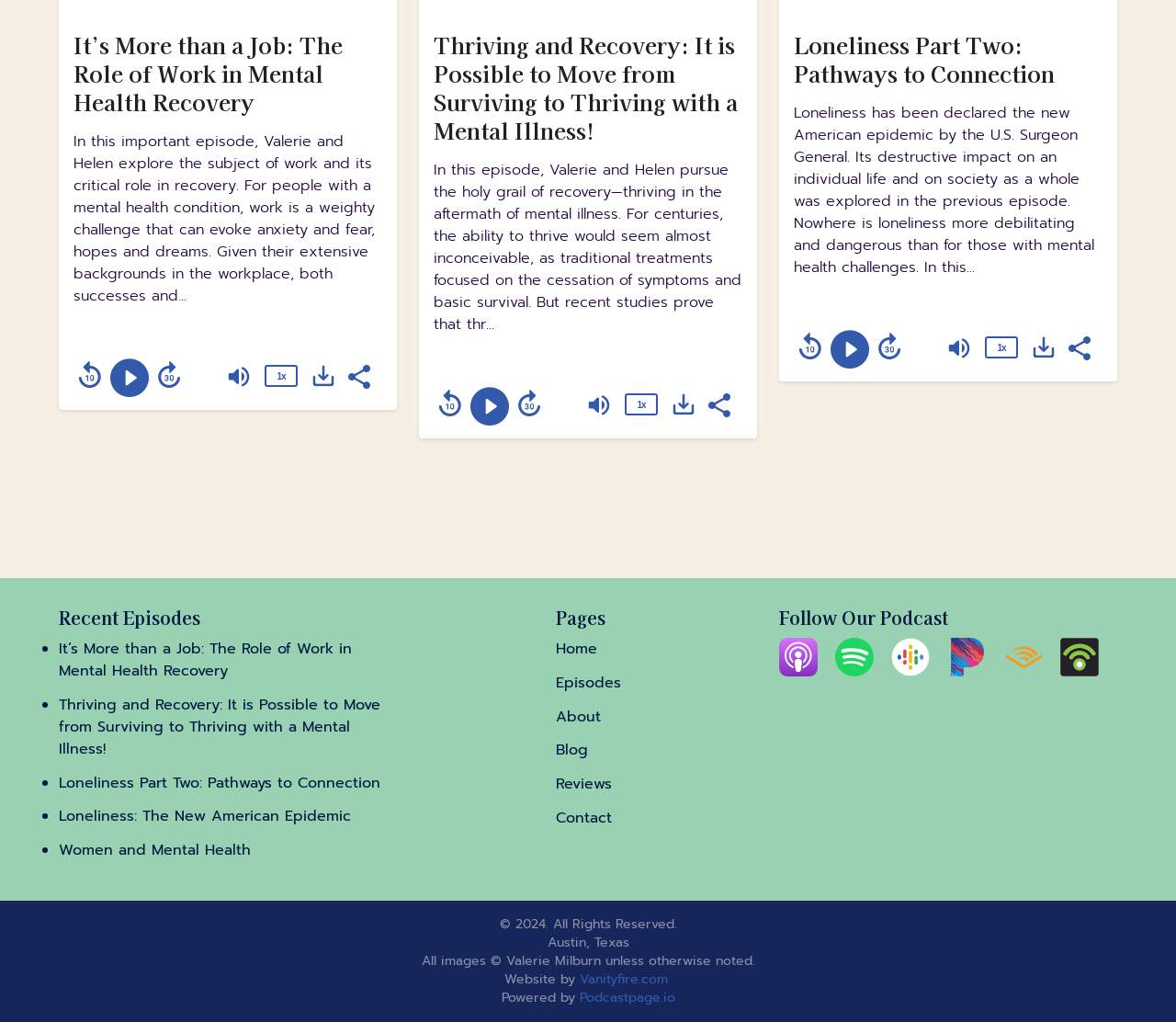Respond to the question below with a concise word or phrase:
How many episodes are listed on this webpage?

3